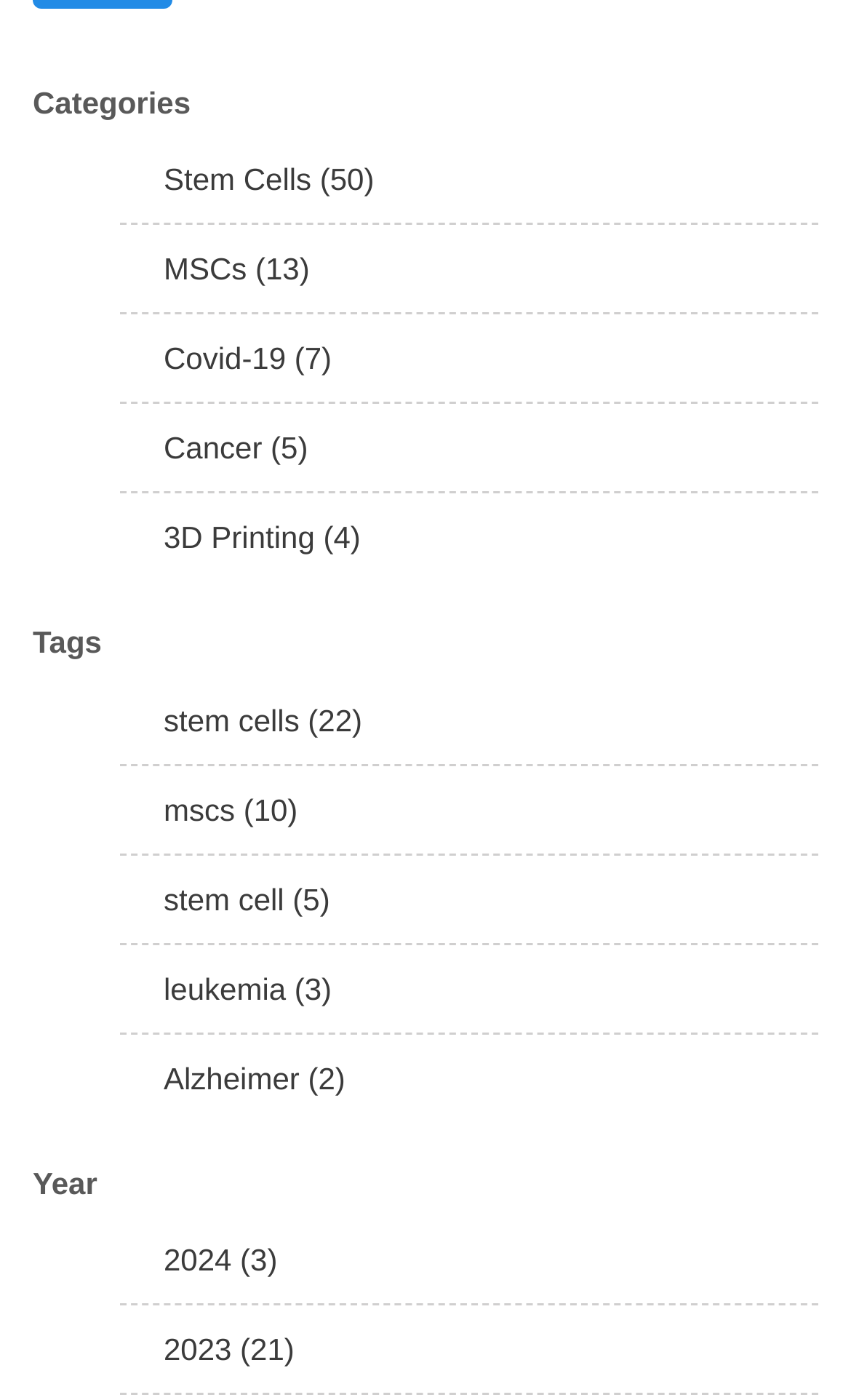Extract the bounding box coordinates for the described element: "stem cells (22)". The coordinates should be represented as four float numbers between 0 and 1: [left, top, right, bottom].

[0.141, 0.483, 0.962, 0.547]